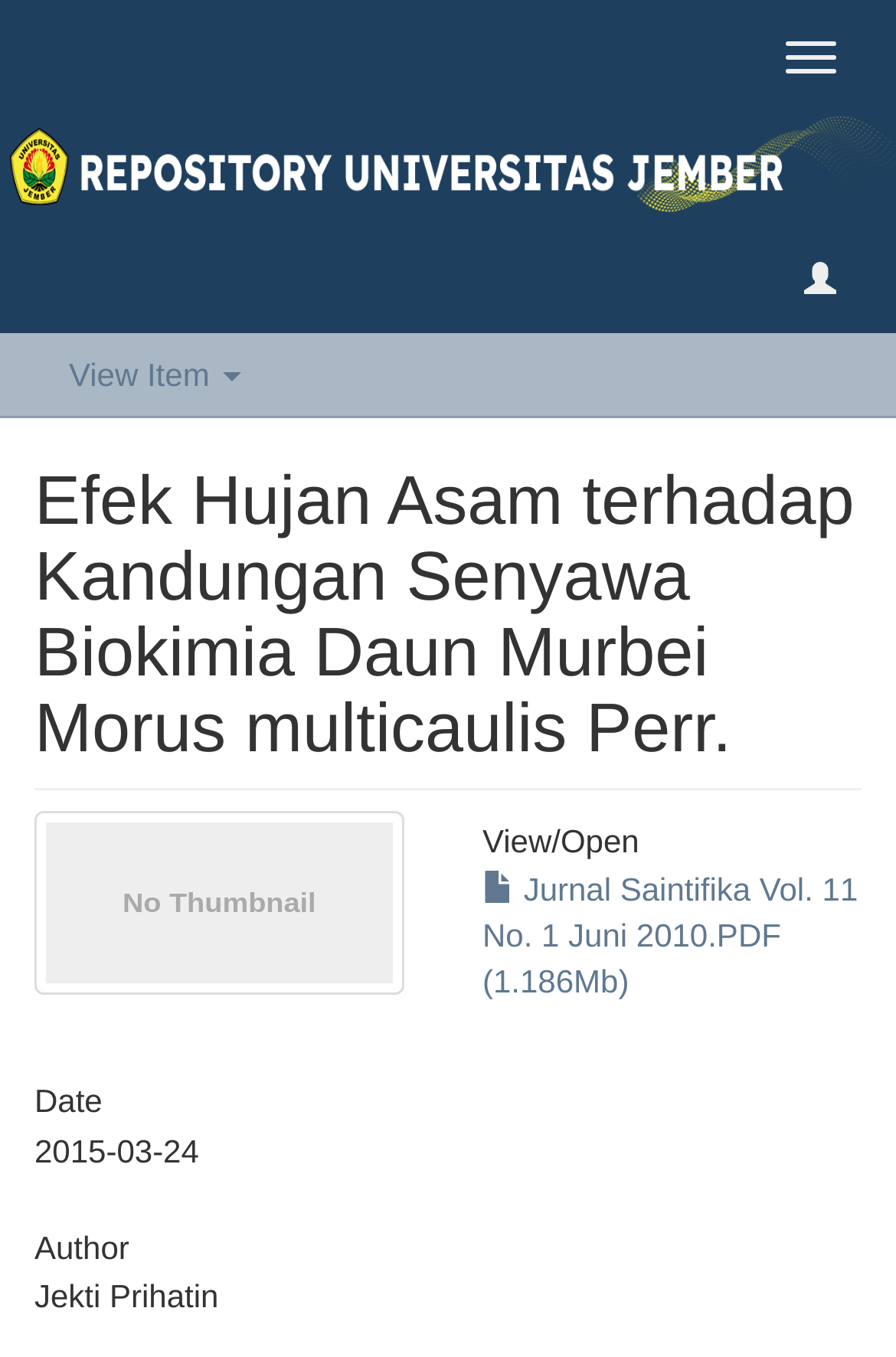Please answer the following question as detailed as possible based on the image: 
When was the research paper published?

The publication date of the research paper can be found in the static text element with the text '2015-03-24' which is located below the 'Date' heading.